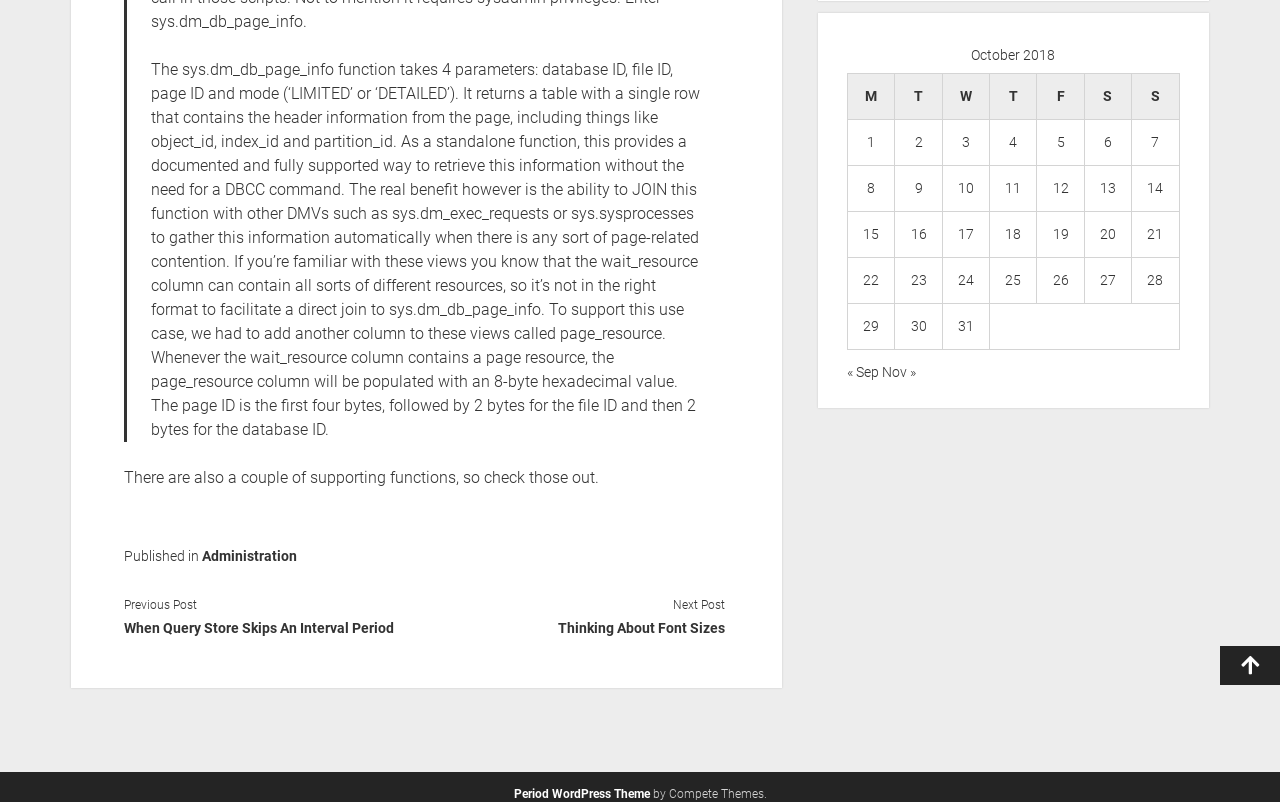Refer to the element description Thinking About Font Sizes and identify the corresponding bounding box in the screenshot. Format the coordinates as (top-left x, top-left y, bottom-right x, bottom-right y) with values in the range of 0 to 1.

[0.33, 0.768, 0.566, 0.798]